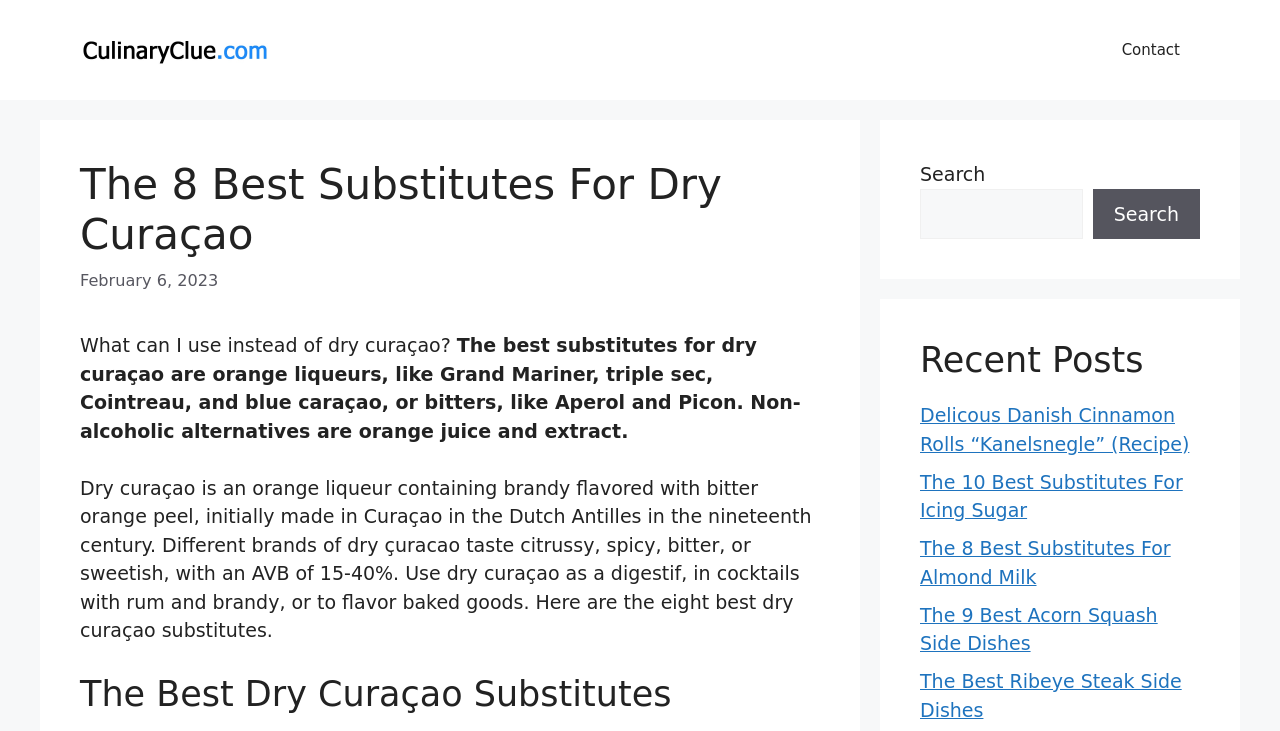Provide a one-word or short-phrase answer to the question:
What is the purpose of dry curaçao?

digestif, in cocktails, or to flavor baked goods